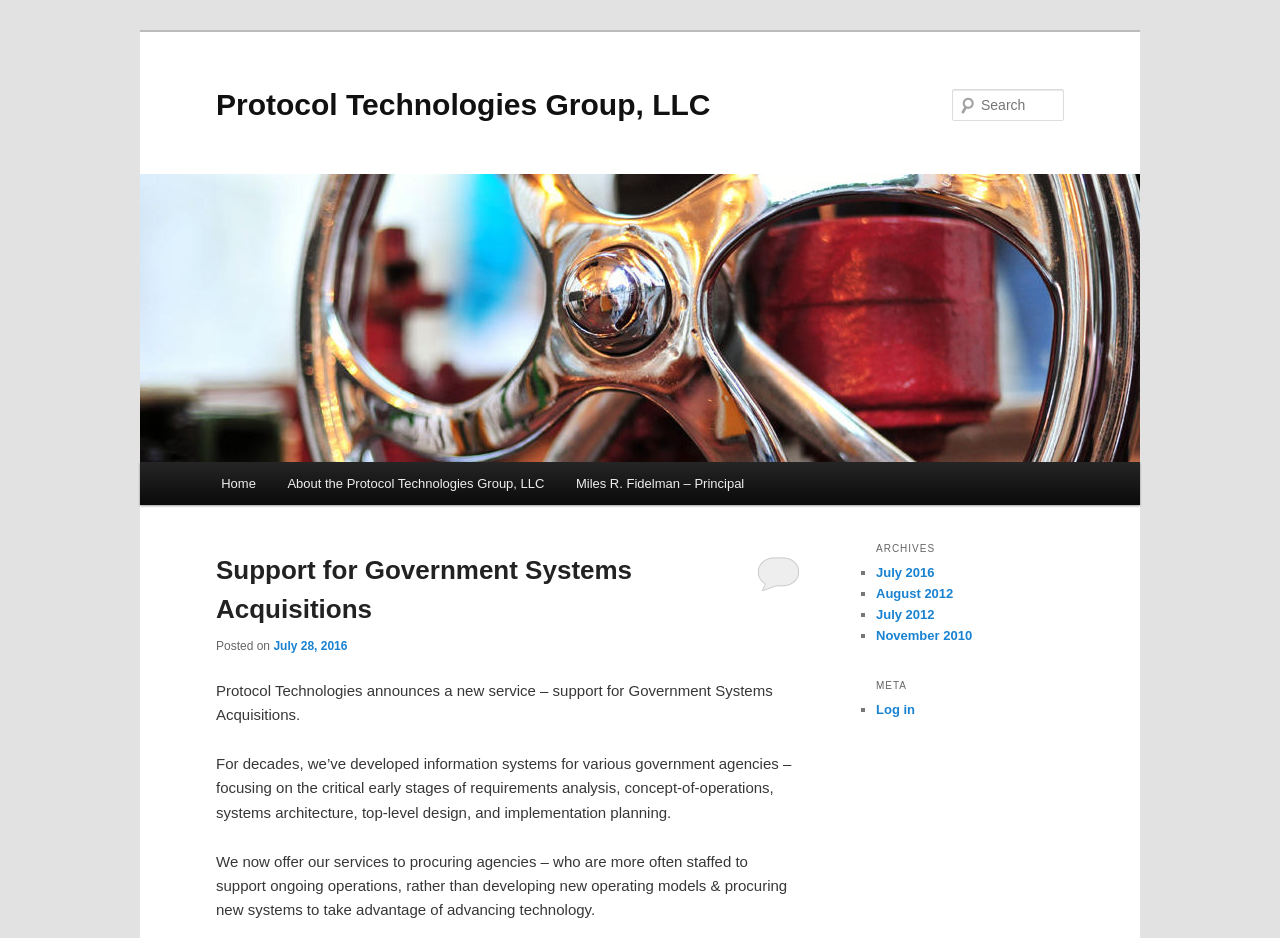Bounding box coordinates are specified in the format (top-left x, top-left y, bottom-right x, bottom-right y). All values are floating point numbers bounded between 0 and 1. Please provide the bounding box coordinate of the region this sentence describes: Home

[0.16, 0.493, 0.212, 0.539]